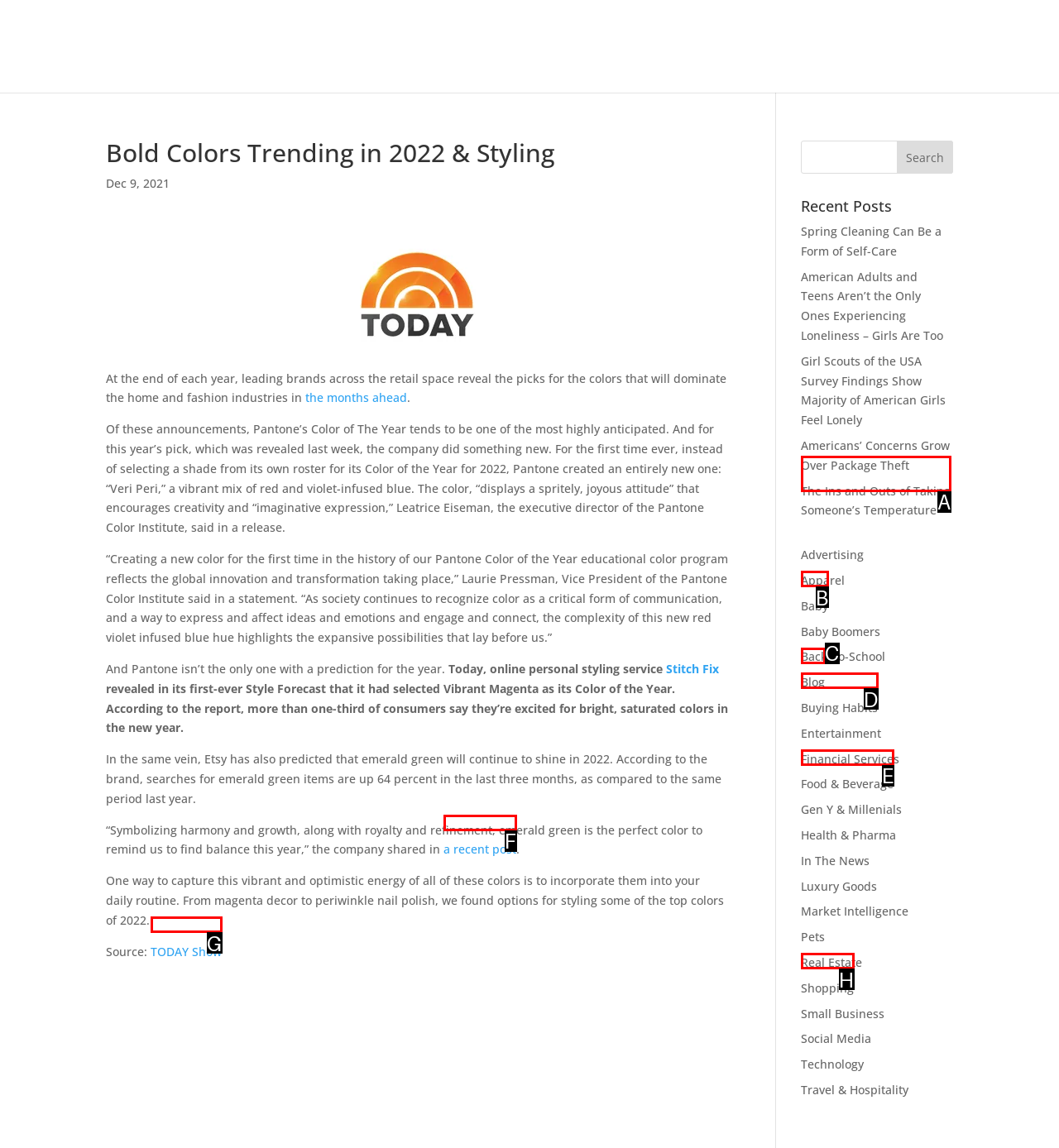Identify the UI element that corresponds to this description: a recent post
Respond with the letter of the correct option.

F